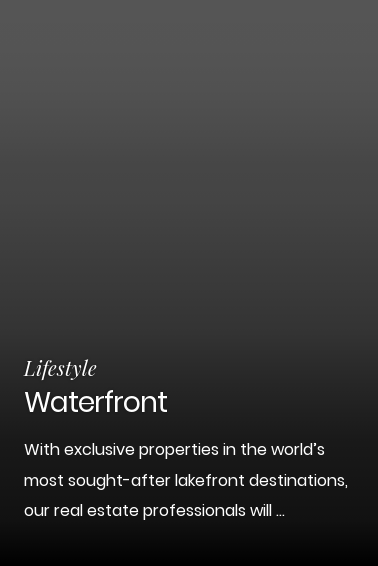Give a one-word or short phrase answer to the question: 
What type of properties are being highlighted?

Lakefront properties